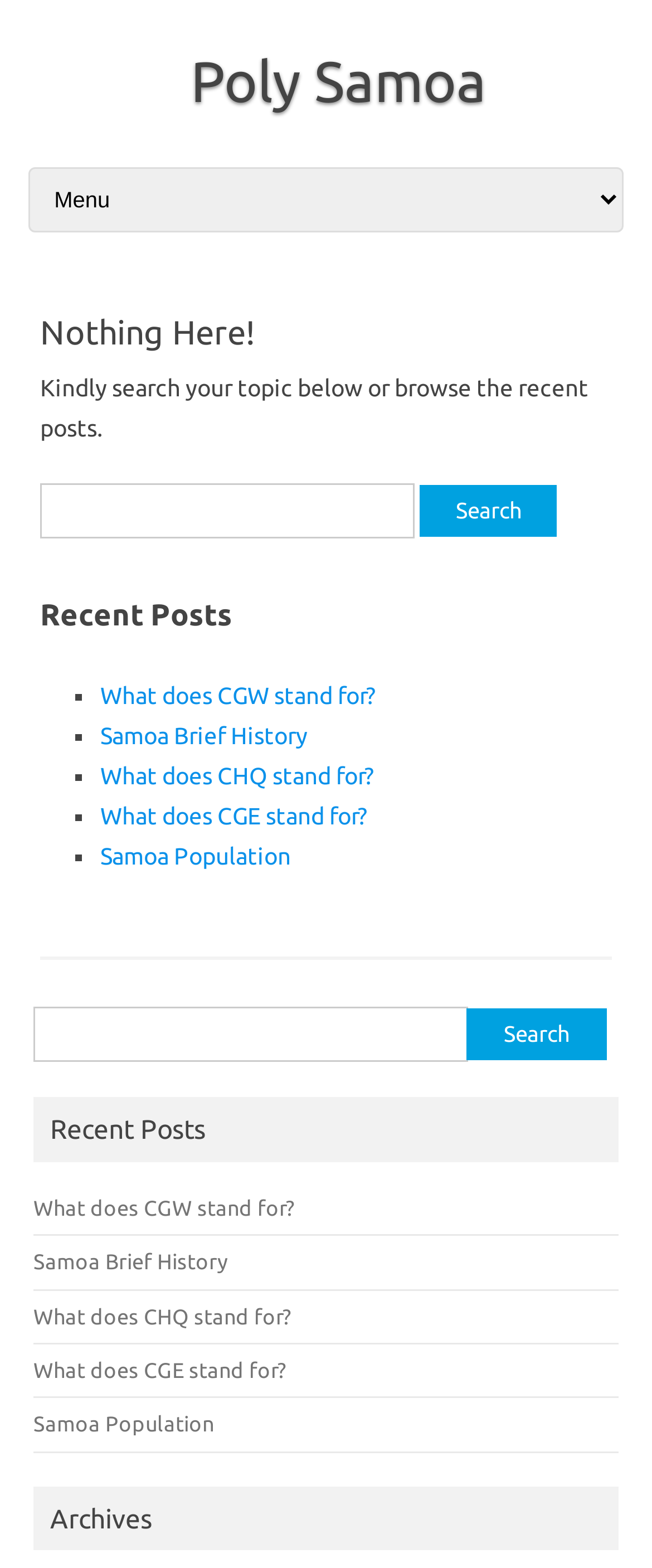Predict the bounding box of the UI element based on this description: "What does CGW stand for?".

[0.051, 0.762, 0.451, 0.777]